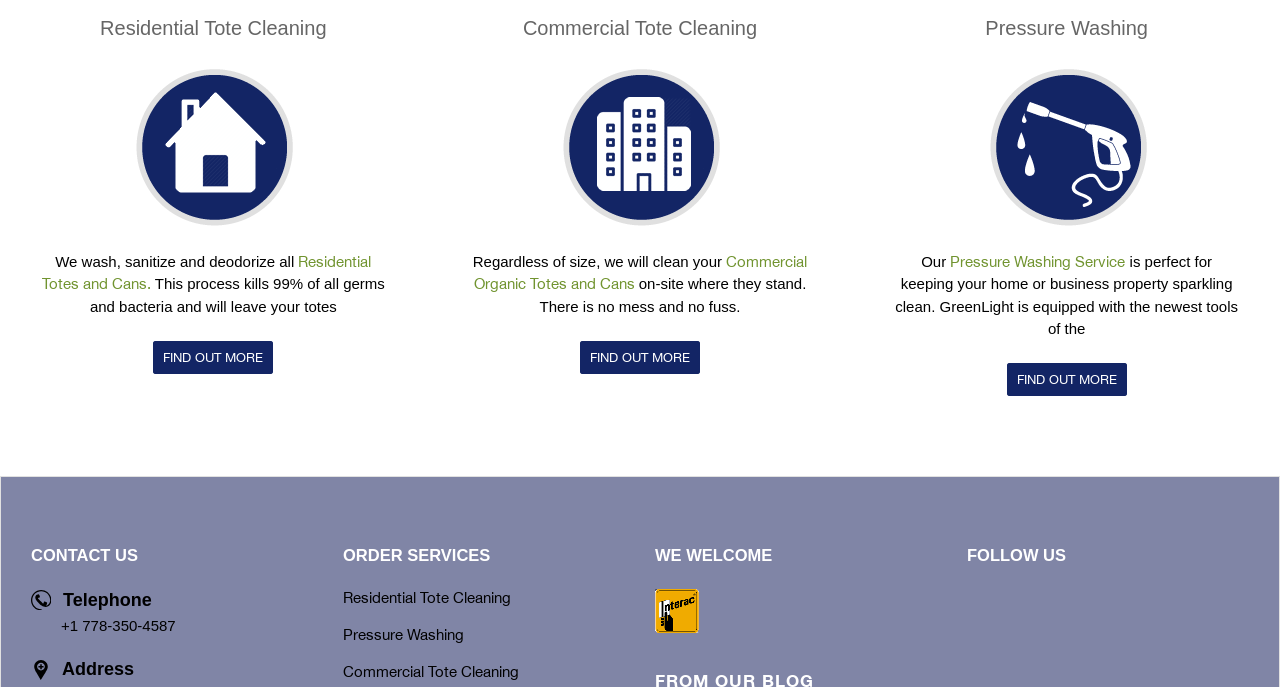What is the benefit of the tote cleaning process?
Look at the image and respond with a one-word or short phrase answer.

Kills 99% of germs and bacteria